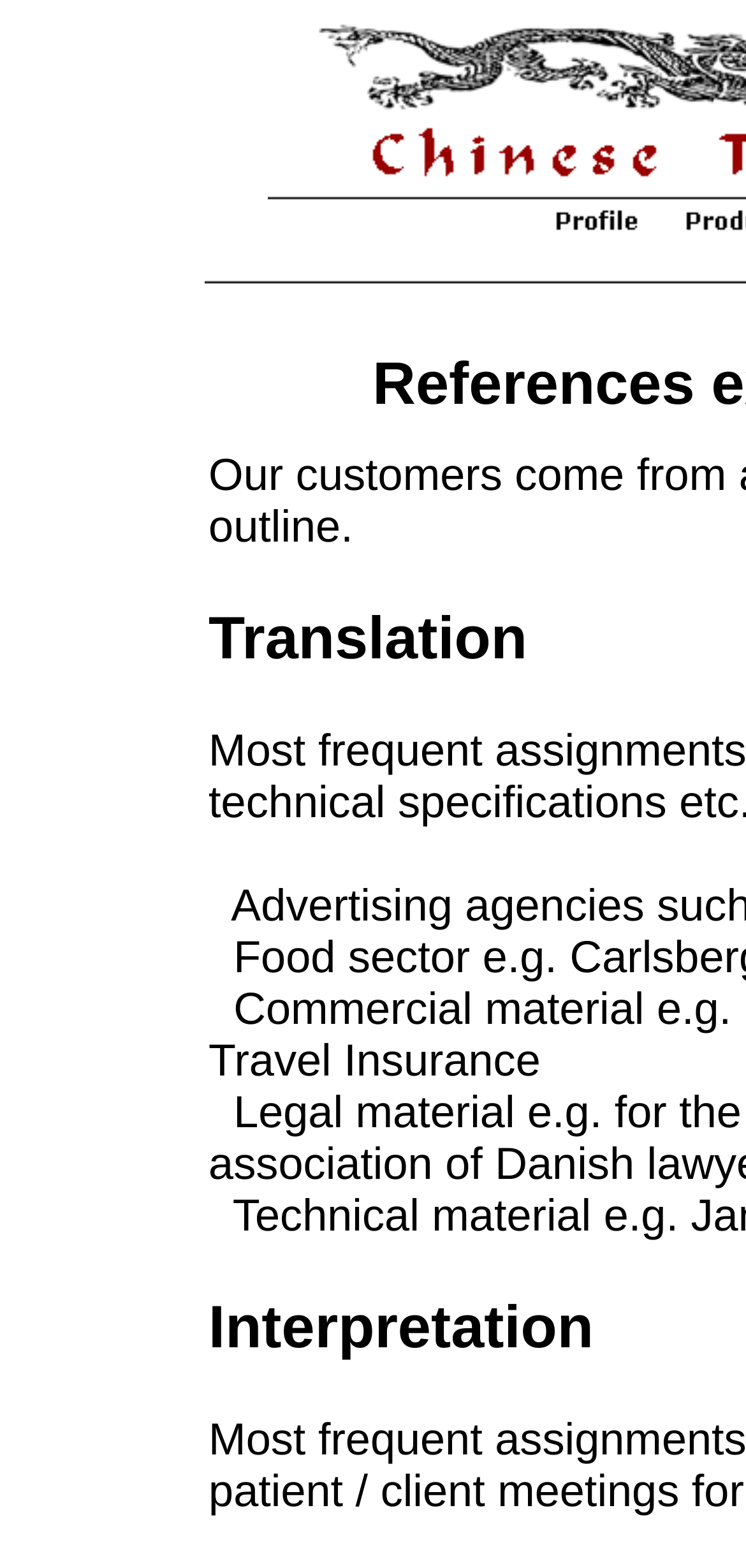Provide a brief response to the question below using a single word or phrase: 
How many images are there in the top section?

17